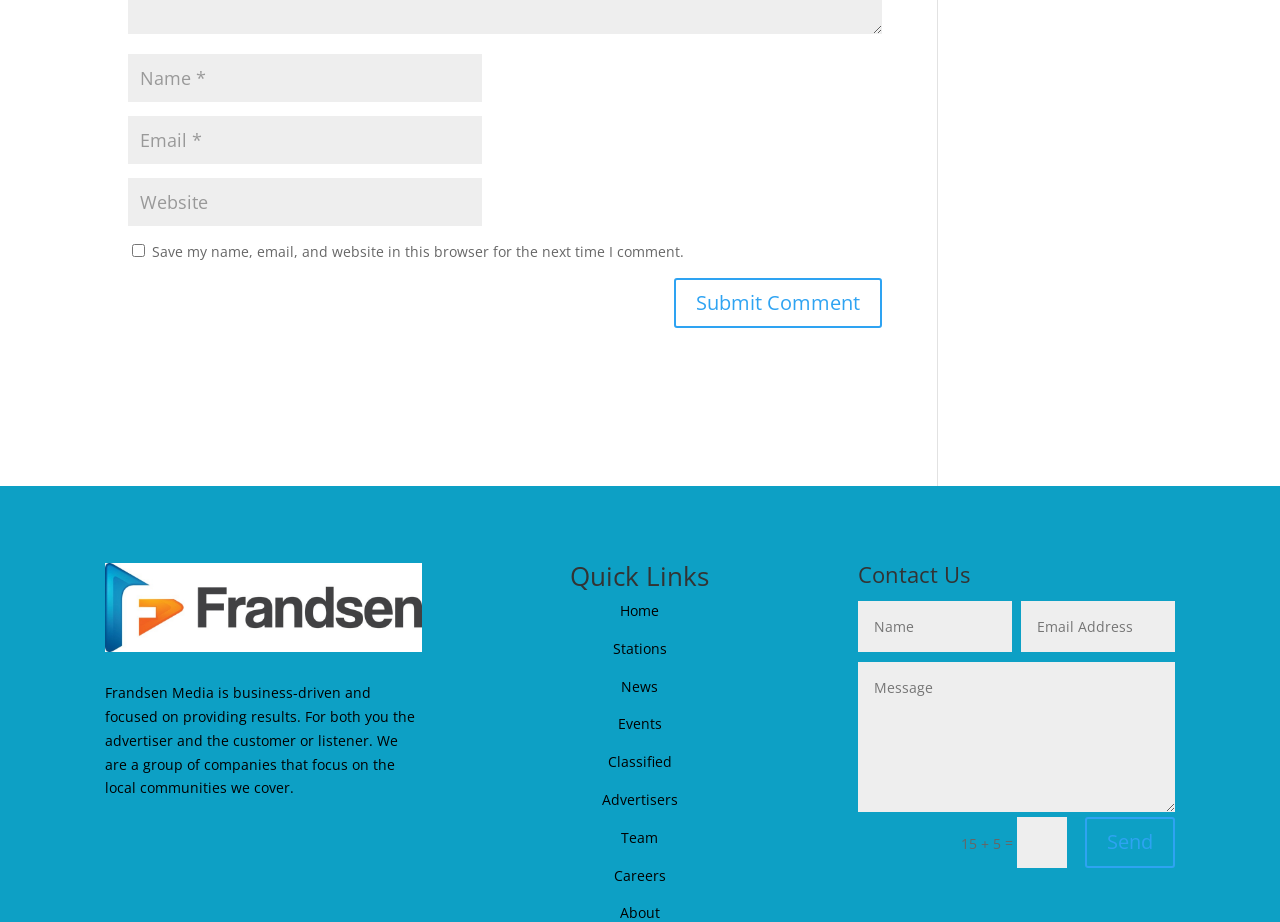Can you give a comprehensive explanation to the question given the content of the image?
What is the purpose of the checkbox?

The checkbox is labeled 'Save my name, email, and website in this browser for the next time I comment.' which suggests that its purpose is to save the user's comment information for future use.